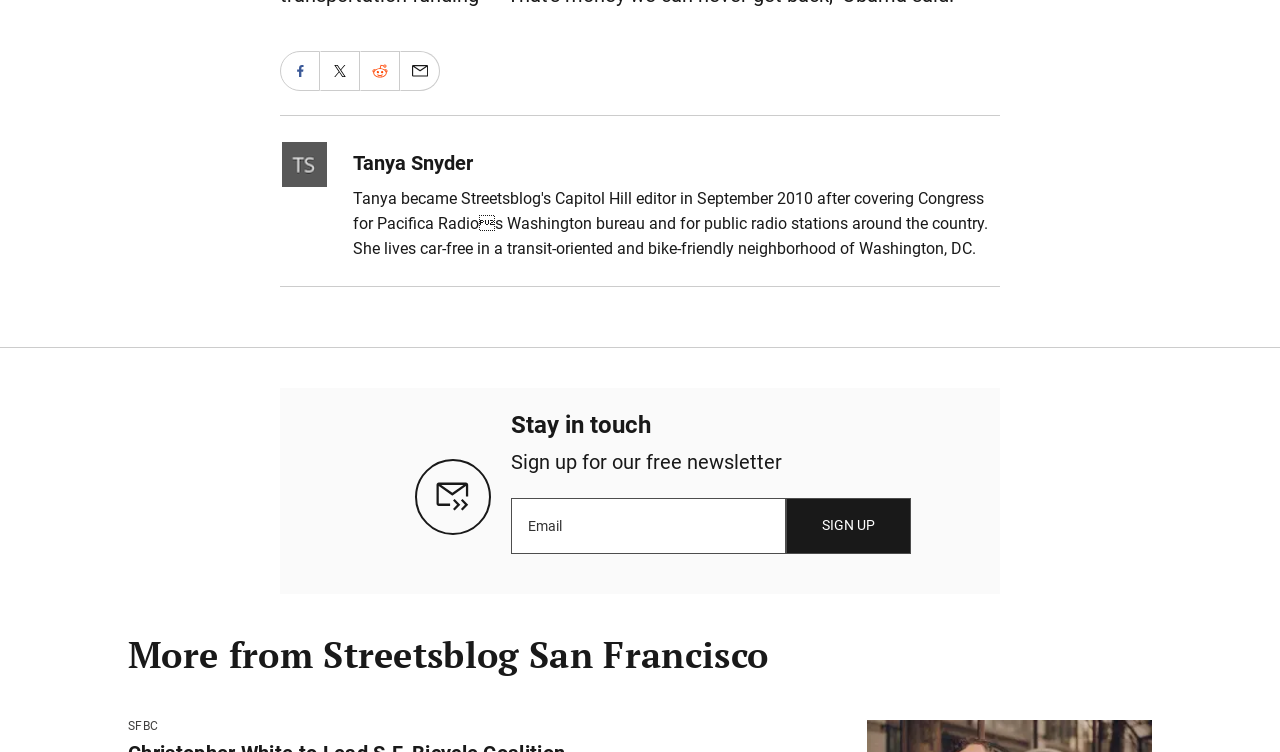Please identify the coordinates of the bounding box that should be clicked to fulfill this instruction: "Visit SFBC".

[0.1, 0.957, 0.124, 0.974]